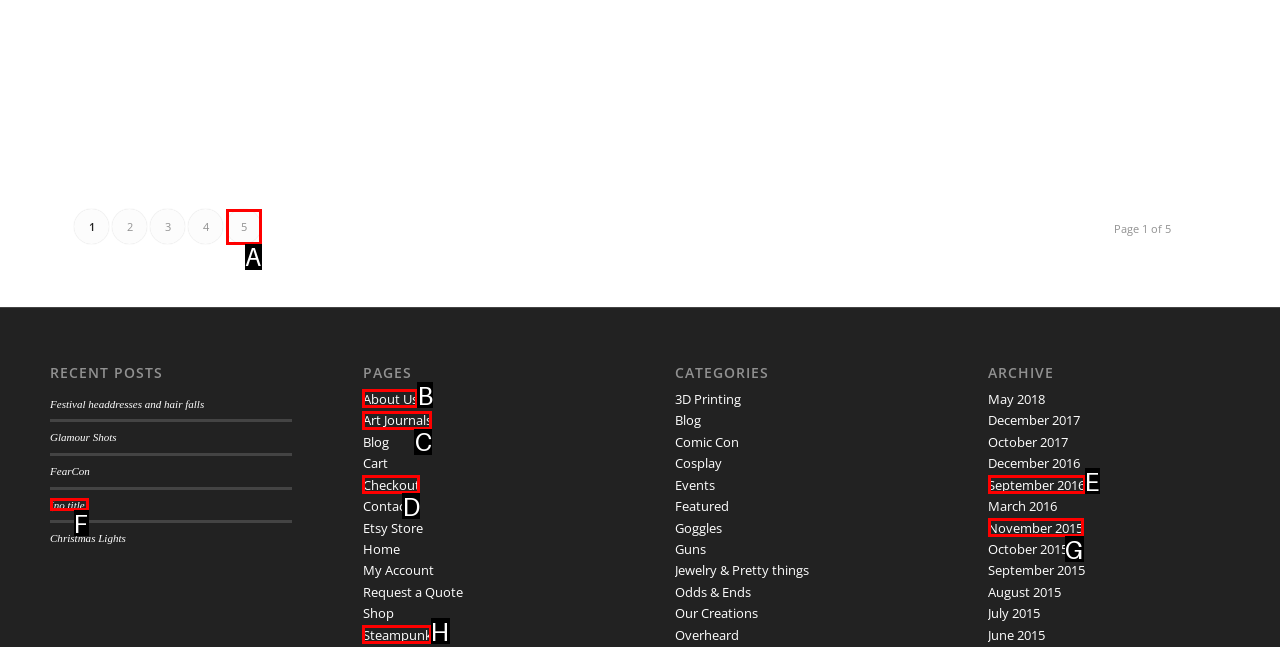Indicate which HTML element you need to click to complete the task: explore the 'Steampunk' category. Provide the letter of the selected option directly.

H